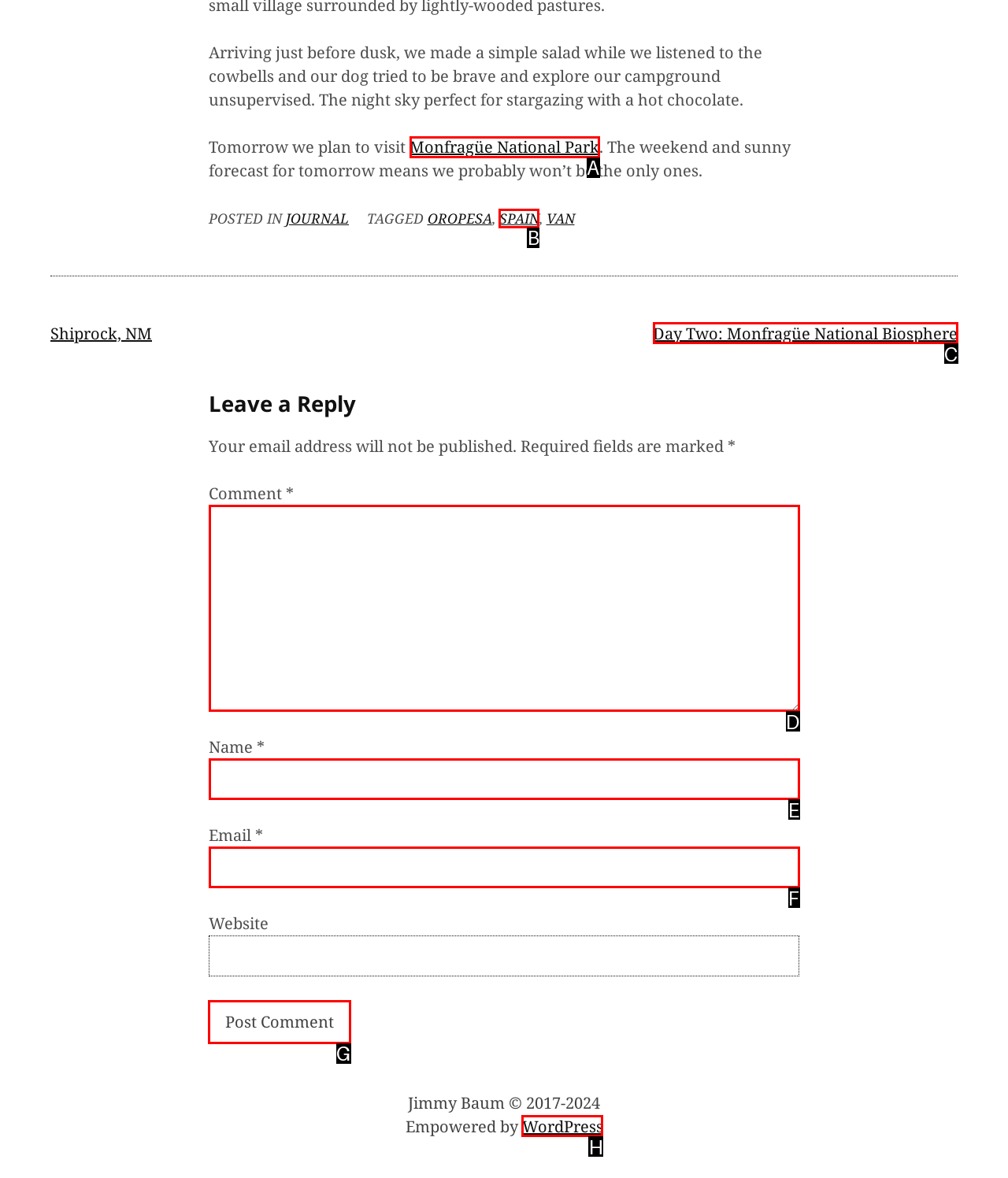Identify the letter of the option that should be selected to accomplish the following task: Click the Post Comment button. Provide the letter directly.

G